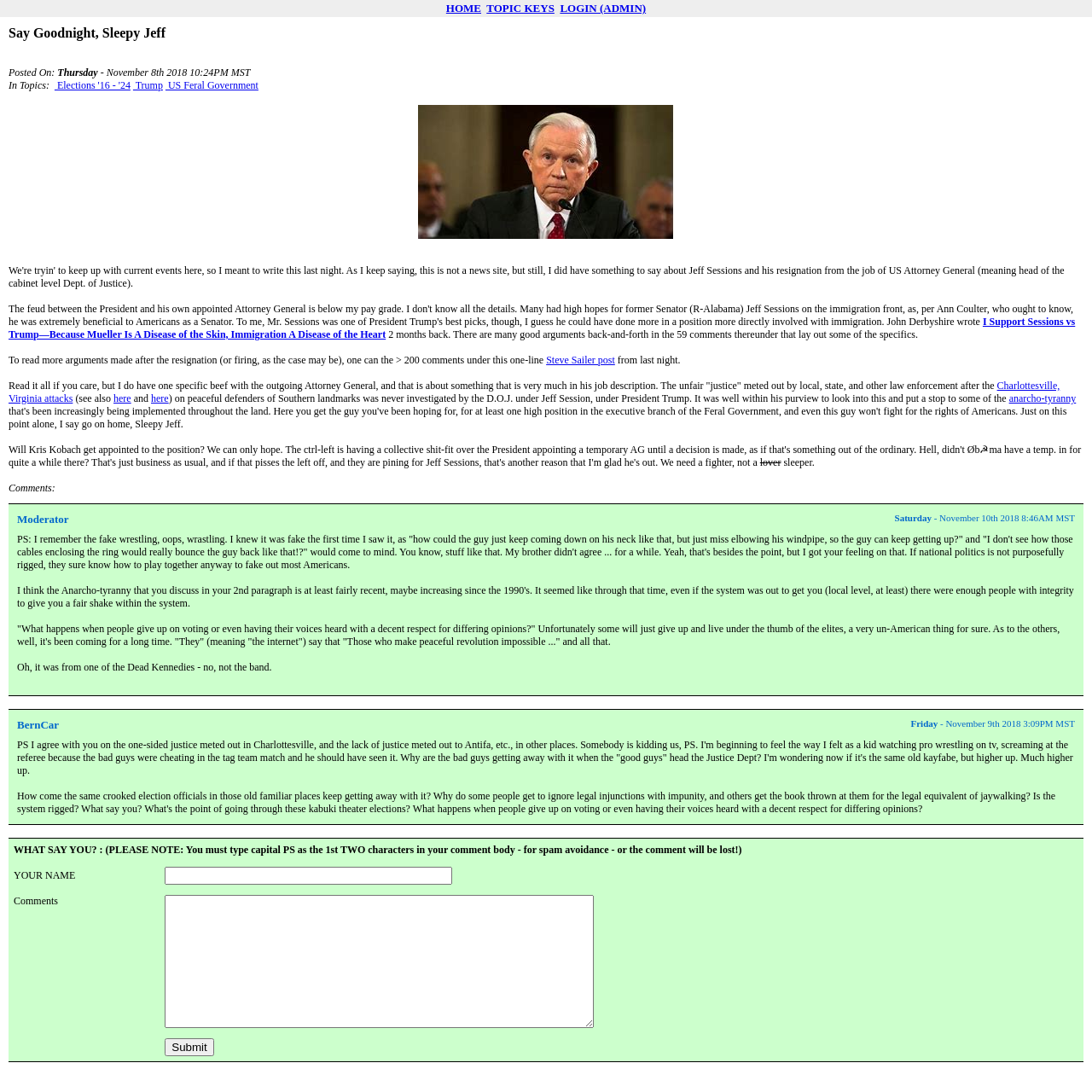Please give the bounding box coordinates of the area that should be clicked to fulfill the following instruction: "Click the 'Submit' button". The coordinates should be in the format of four float numbers from 0 to 1, i.e., [left, top, right, bottom].

[0.151, 0.951, 0.196, 0.967]